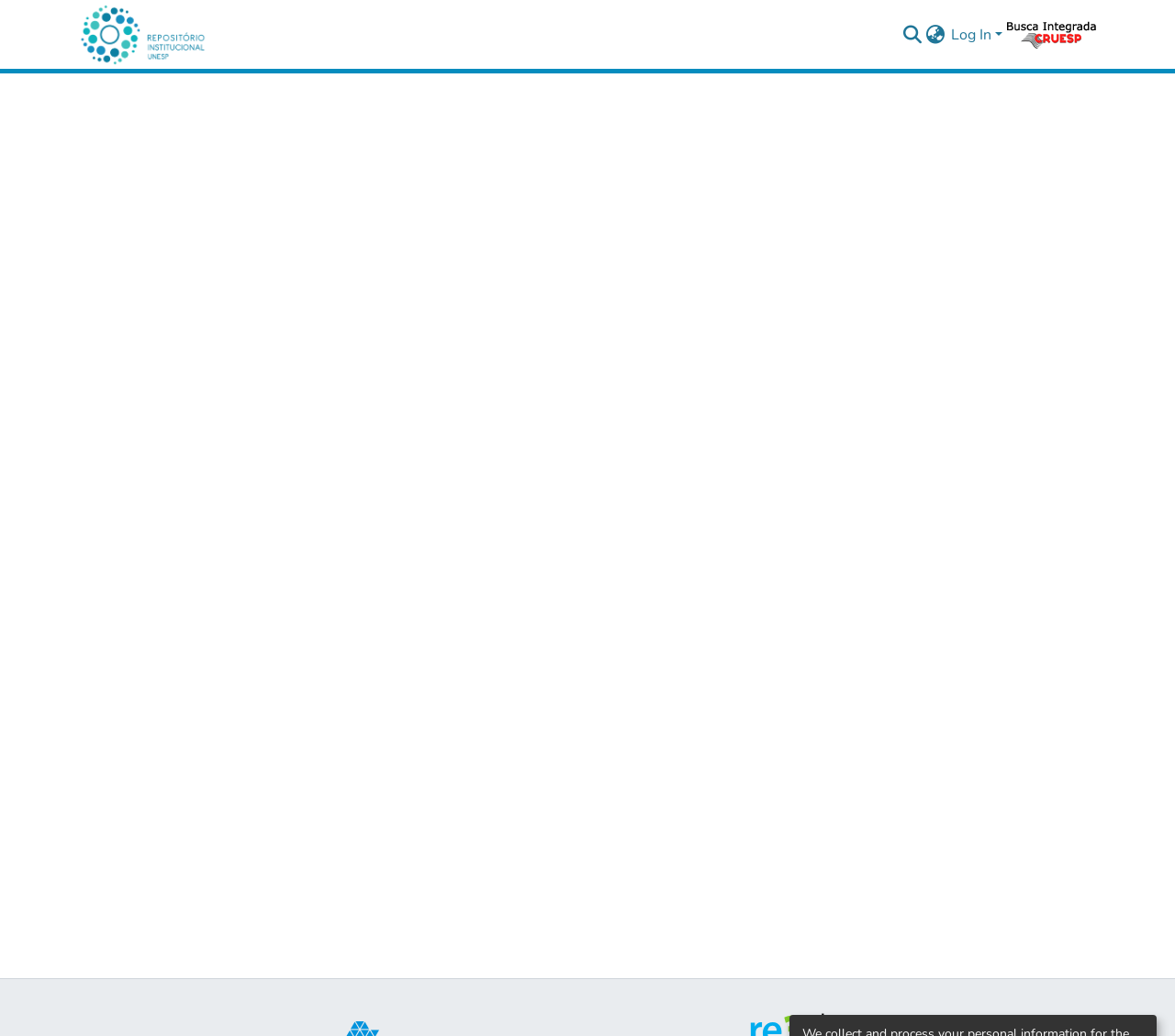Is the login feature available?
Answer the question with a single word or phrase, referring to the image.

Yes